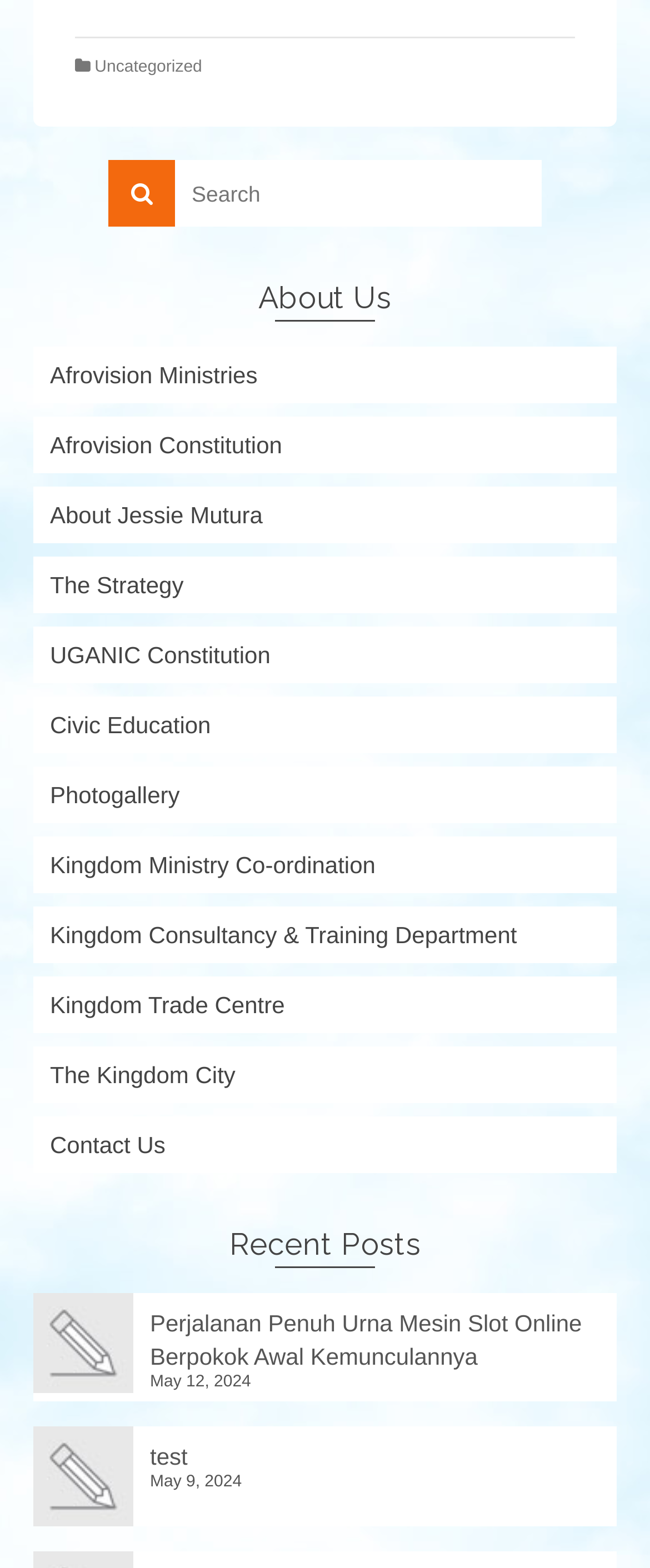Find the bounding box coordinates of the element you need to click on to perform this action: 'Read about Pros And Cons'. The coordinates should be represented by four float values between 0 and 1, in the format [left, top, right, bottom].

None